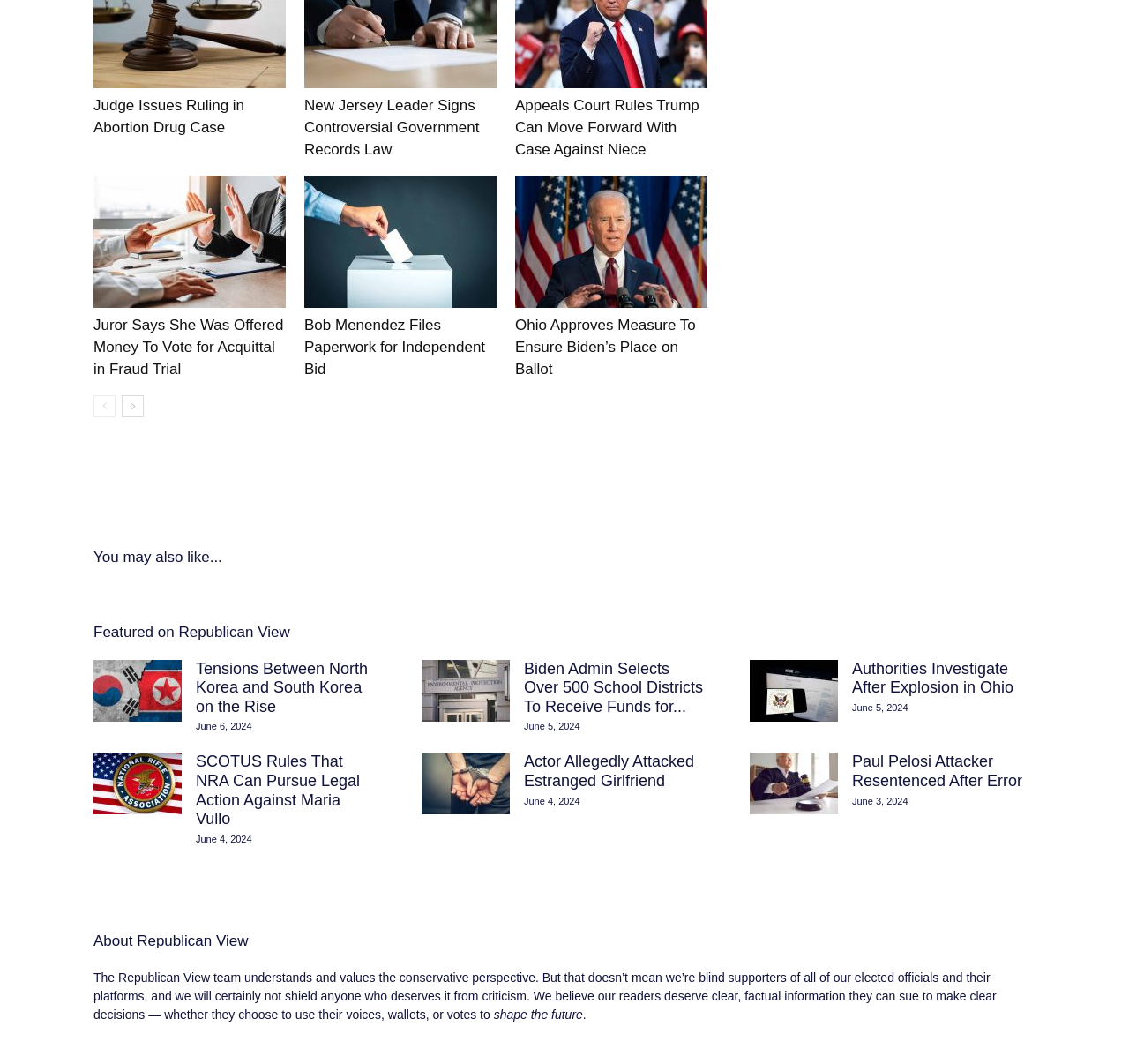Based on the element description: "Republican View", identify the bounding box coordinates for this UI element. The coordinates must be four float numbers between 0 and 1, listed as [left, top, right, bottom].

[0.105, 0.912, 0.186, 0.925]